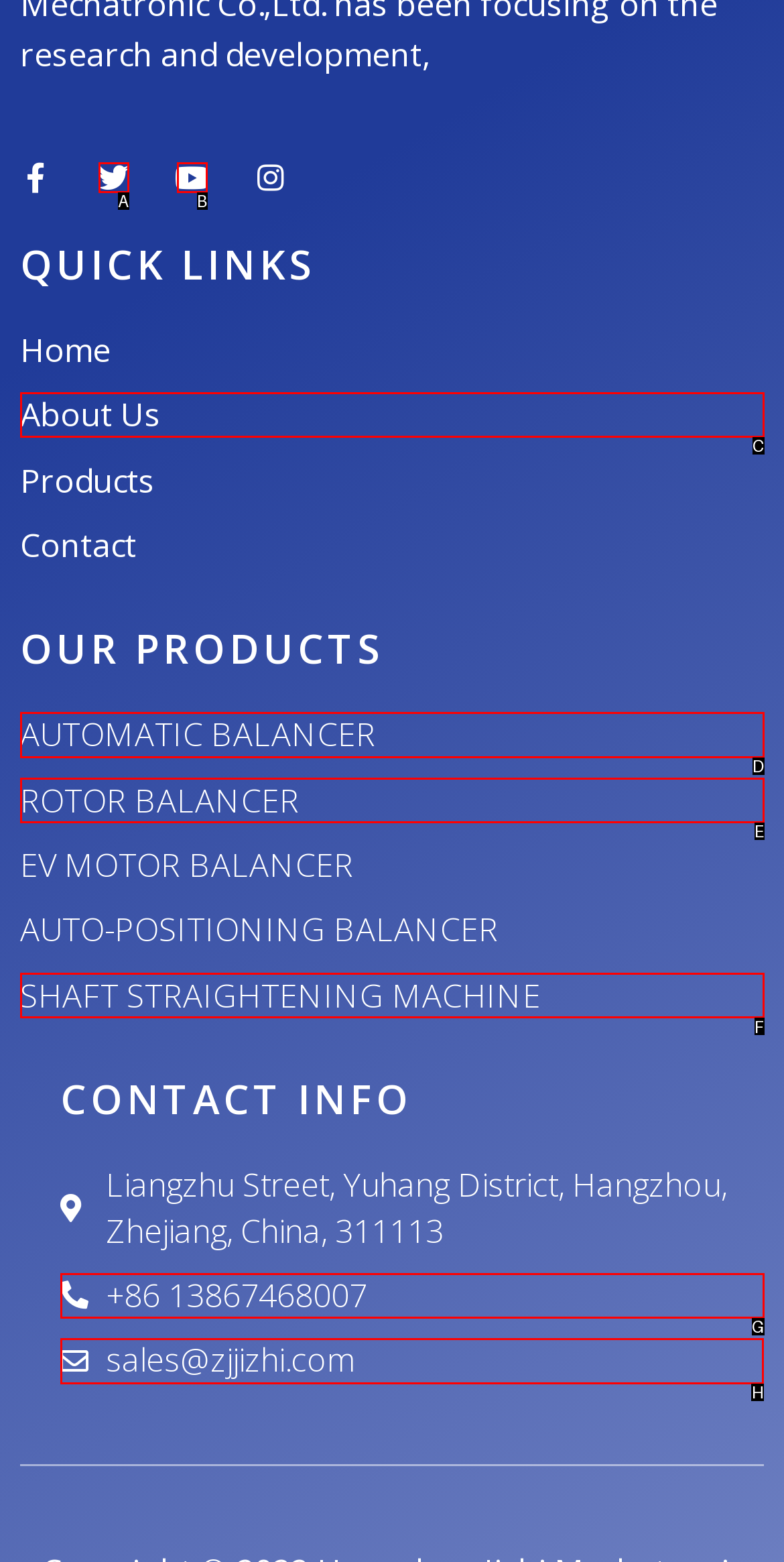Among the marked elements in the screenshot, which letter corresponds to the UI element needed for the task: Send an email to sales?

H